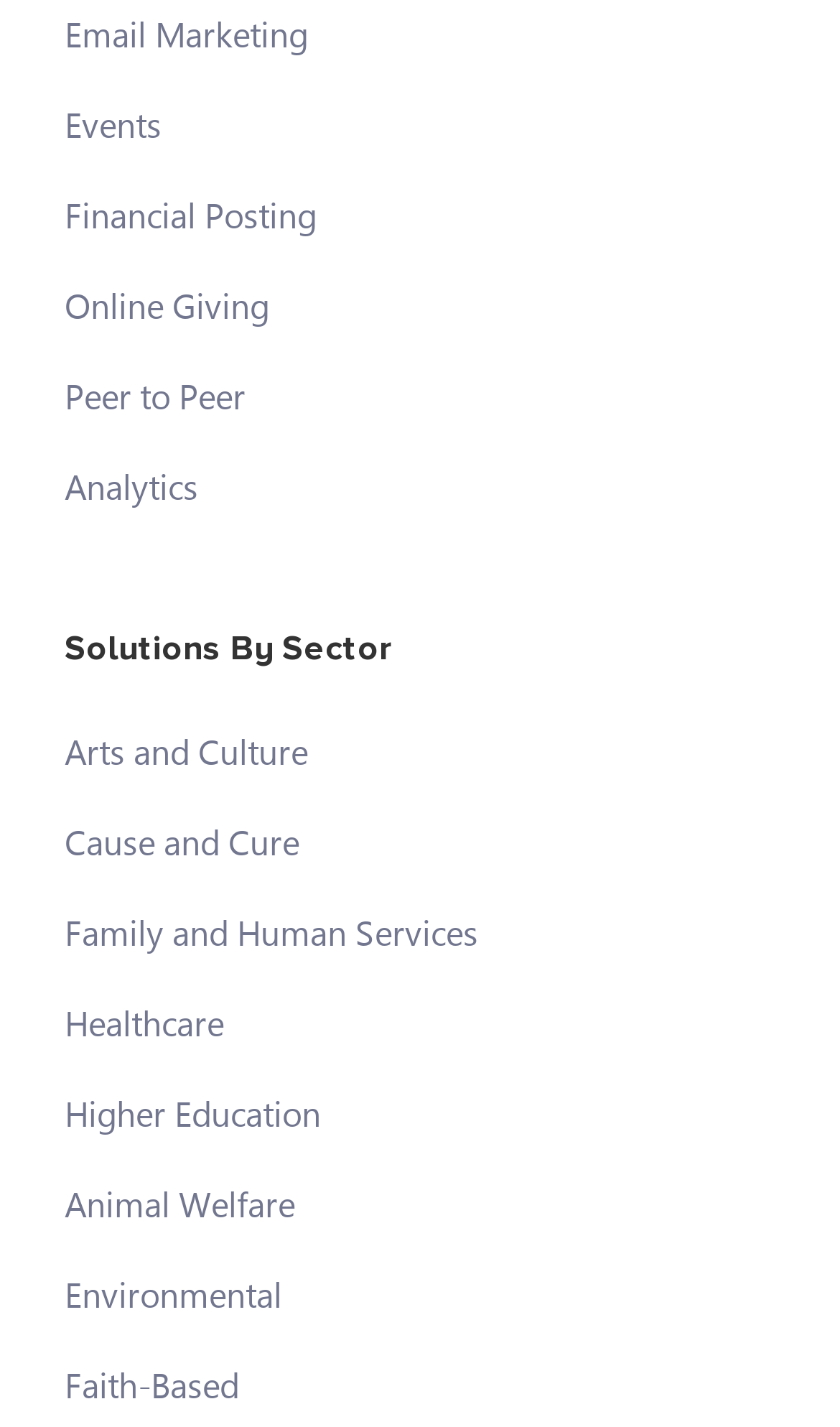Observe the image and answer the following question in detail: What is the second link under 'Solutions By Sector'?

I looked at the links under the heading 'Solutions By Sector' and found that the second link is 'Cause and Cure'.